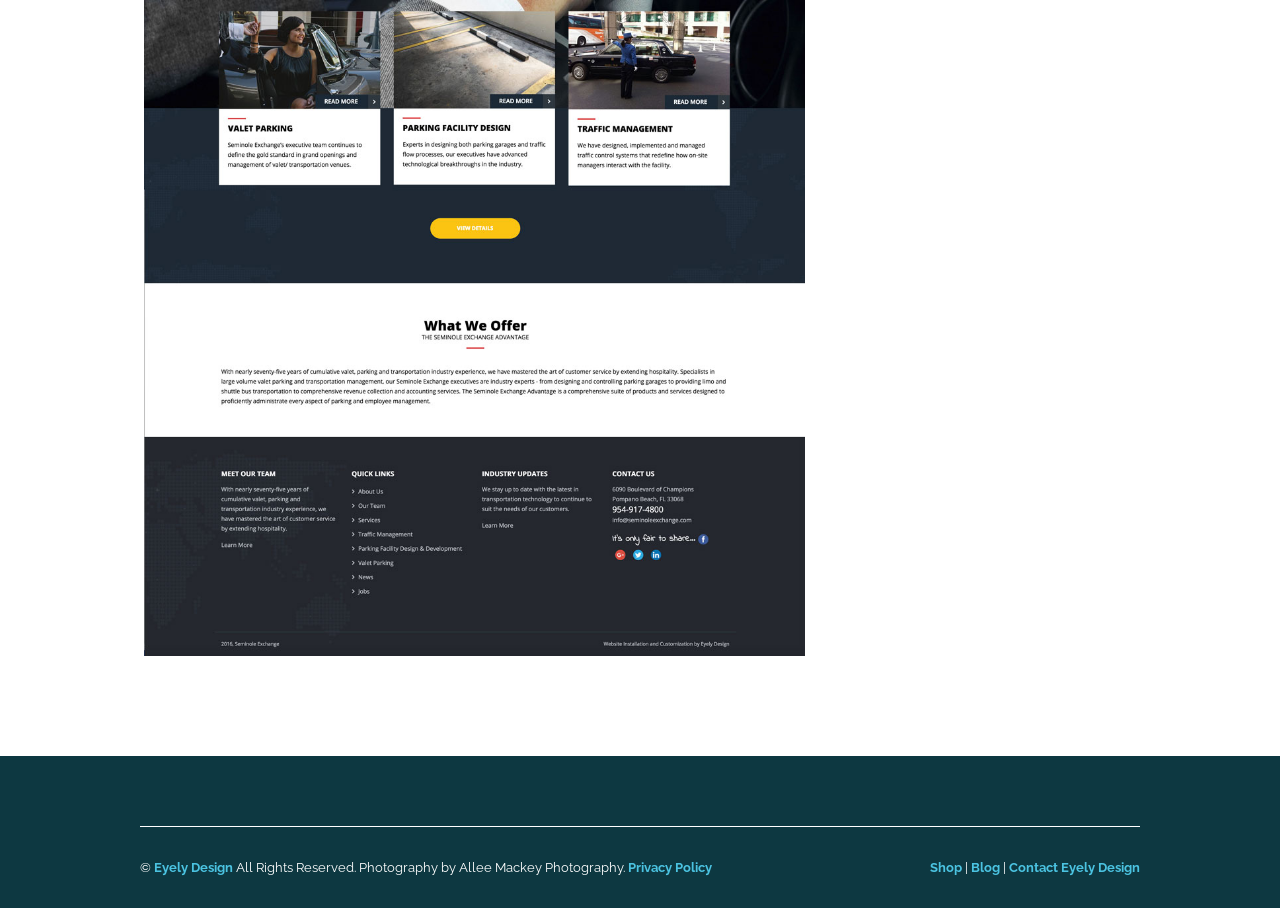Who is the photographer credited for the website's photography?
Give a single word or phrase as your answer by examining the image.

Allee Mackey Photography